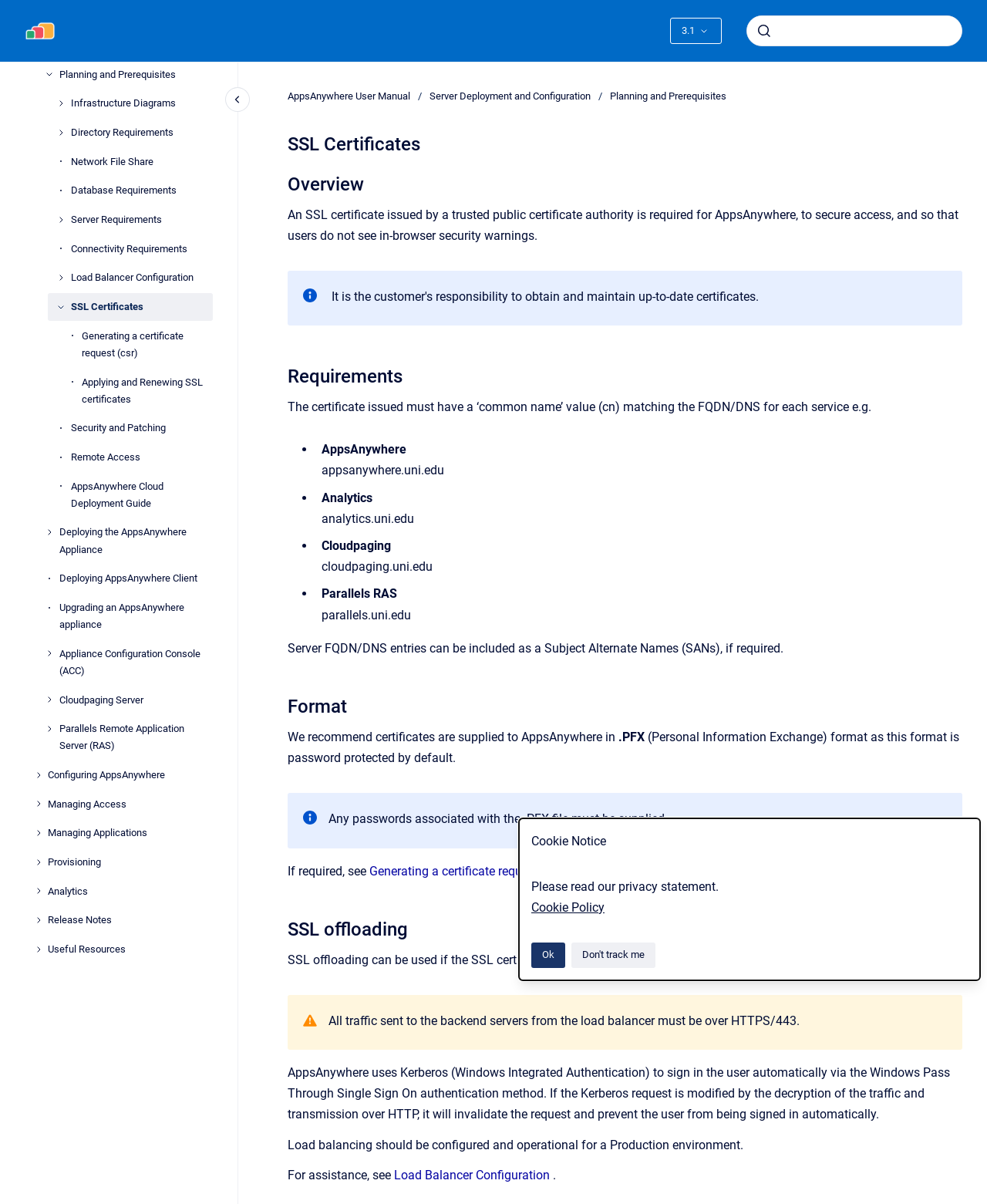Please provide a one-word or short phrase answer to the question:
How many links are under 'SSL Certificates'?

2